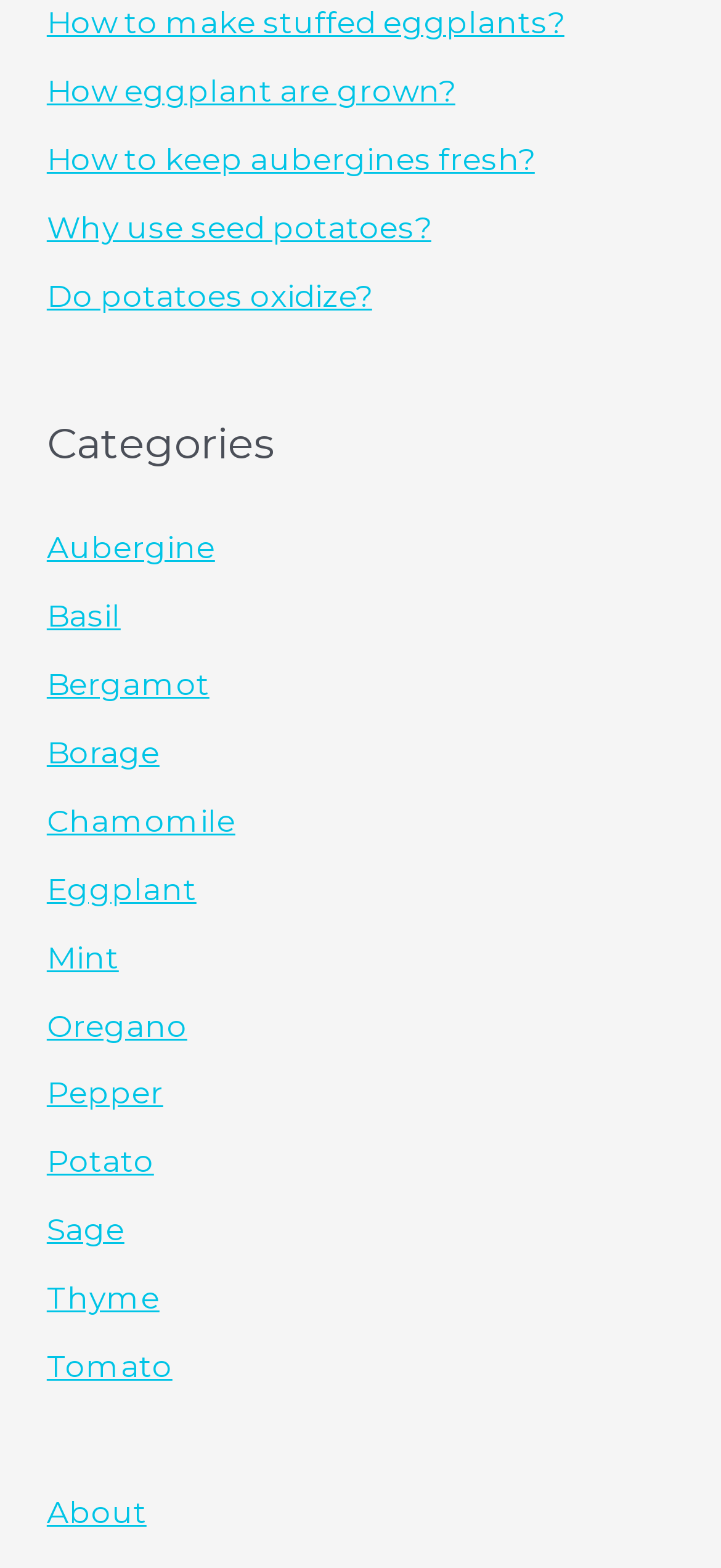Using the given description, provide the bounding box coordinates formatted as (top-left x, top-left y, bottom-right x, bottom-right y), with all values being floating point numbers between 0 and 1. Description: プライバシーポリシー

None